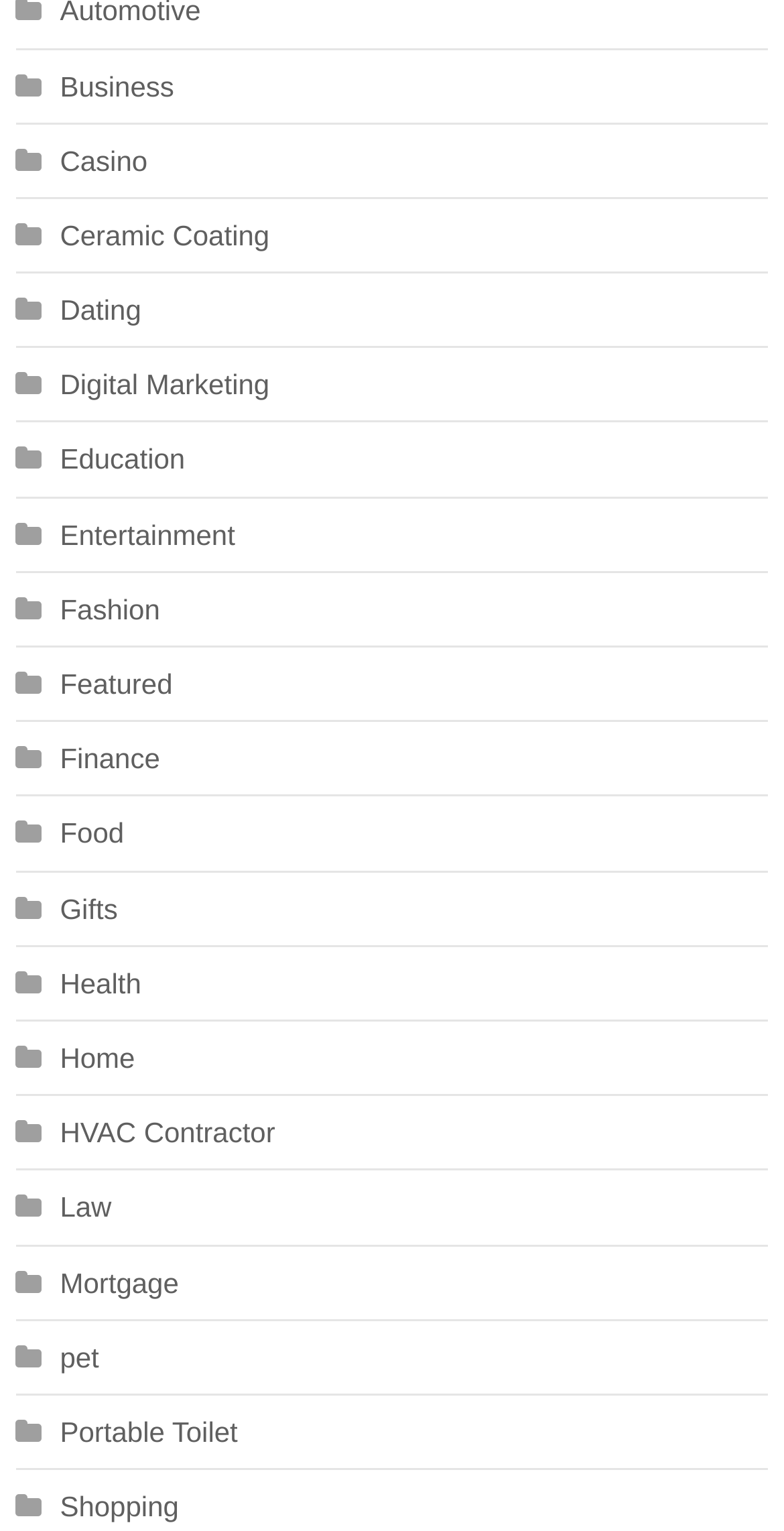Give a one-word or short phrase answer to the question: 
What is the first category listed on the webpage?

Business